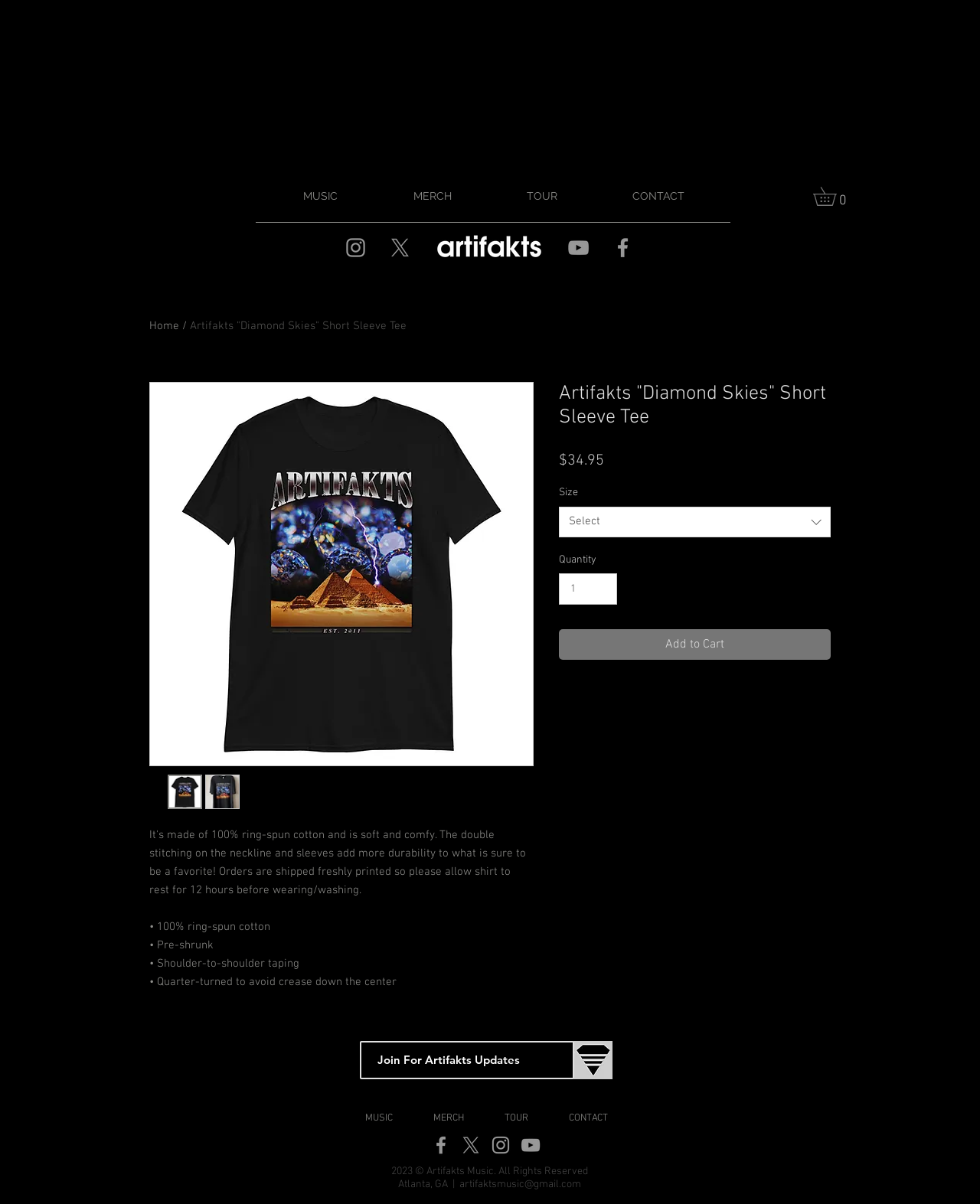Predict the bounding box coordinates of the area that should be clicked to accomplish the following instruction: "Call the phone number". The bounding box coordinates should consist of four float numbers between 0 and 1, i.e., [left, top, right, bottom].

None